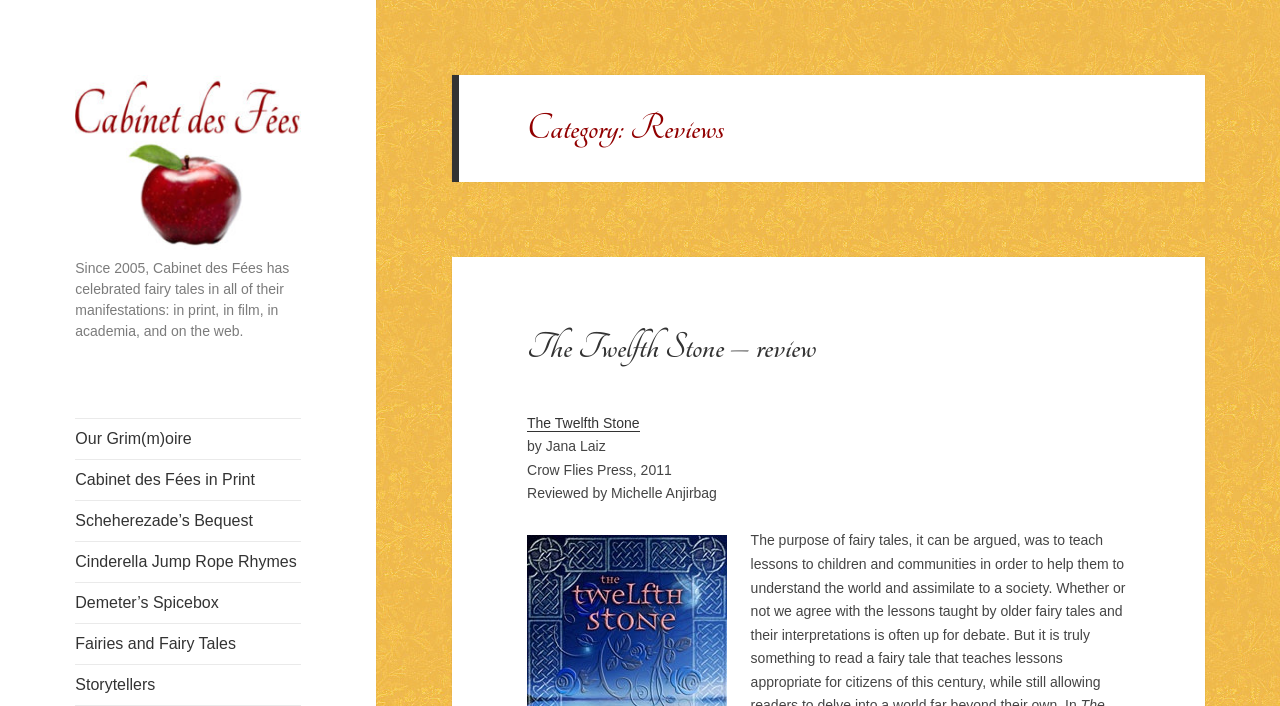Point out the bounding box coordinates of the section to click in order to follow this instruction: "click the link to Our Grim(m)oire".

[0.059, 0.593, 0.235, 0.65]